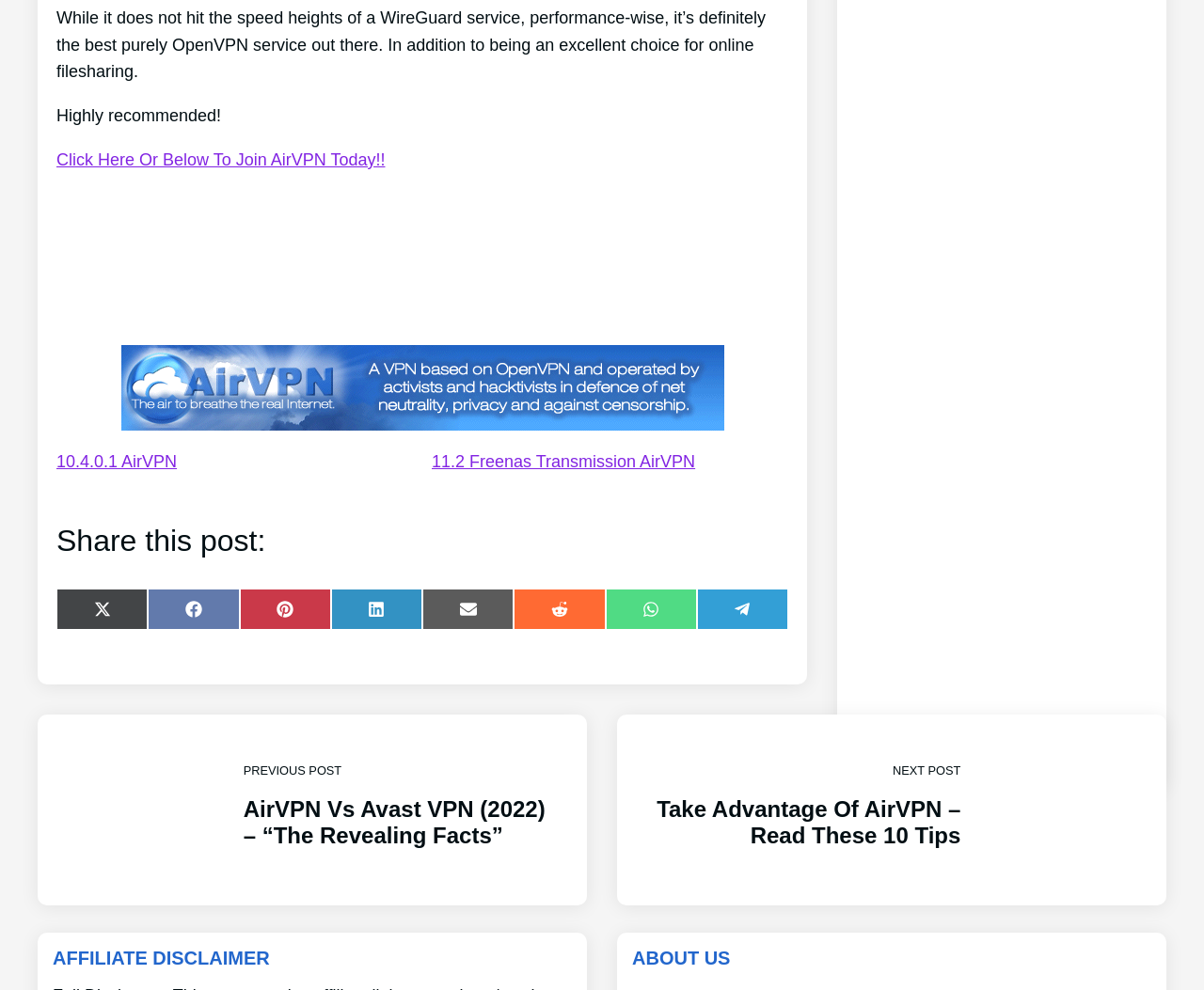Is there a previous post?
Examine the webpage screenshot and provide an in-depth answer to the question.

The webpage contains a link with text 'PREVIOUS POST AirVPN Vs Avast VPN (2022) – “The Revealing Facts”' which suggests that there is a previous post.